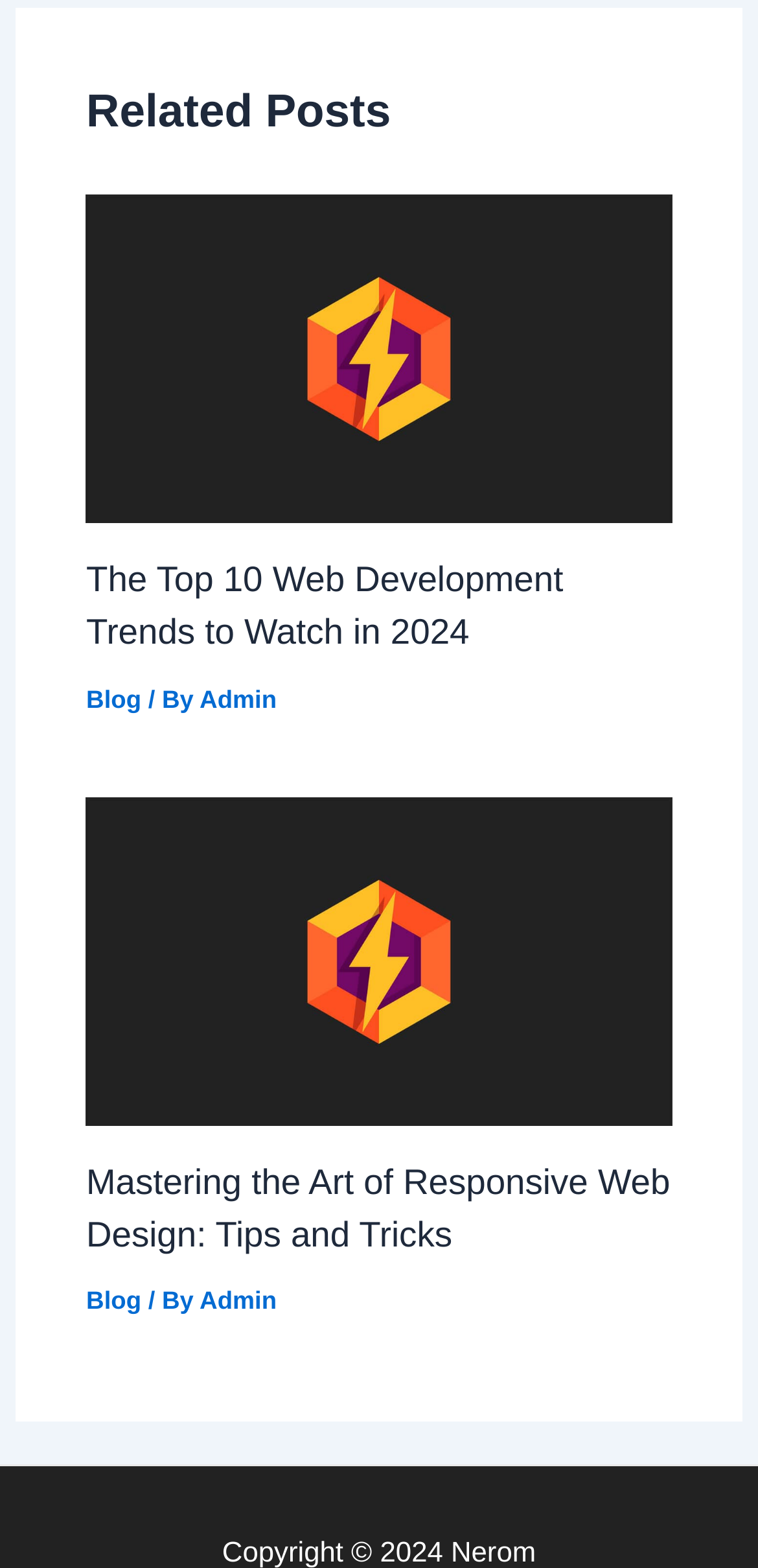Please mark the clickable region by giving the bounding box coordinates needed to complete this instruction: "Visit Admin's page".

[0.263, 0.436, 0.365, 0.455]